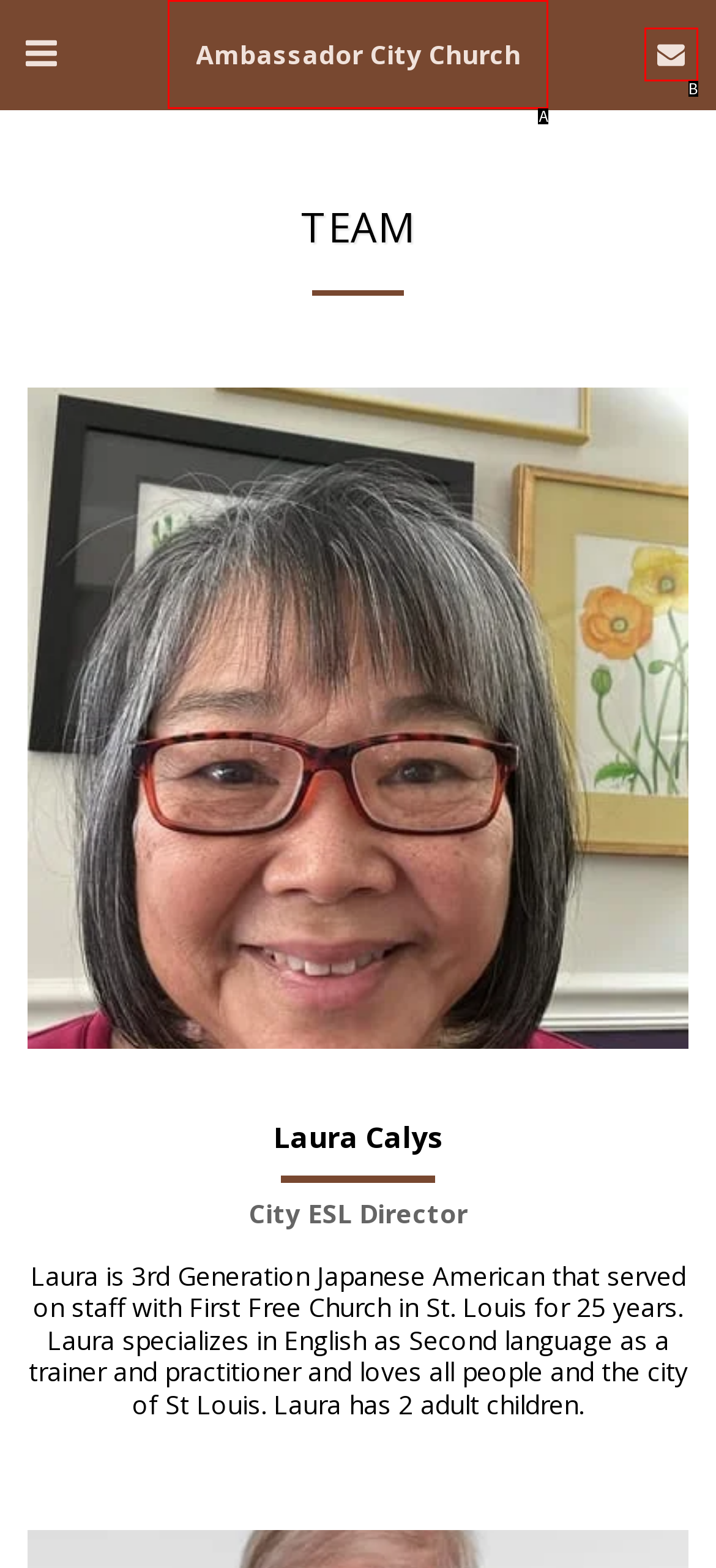Which lettered UI element aligns with this description: aria-label="mail" title="Email"
Provide your answer using the letter from the available choices.

None